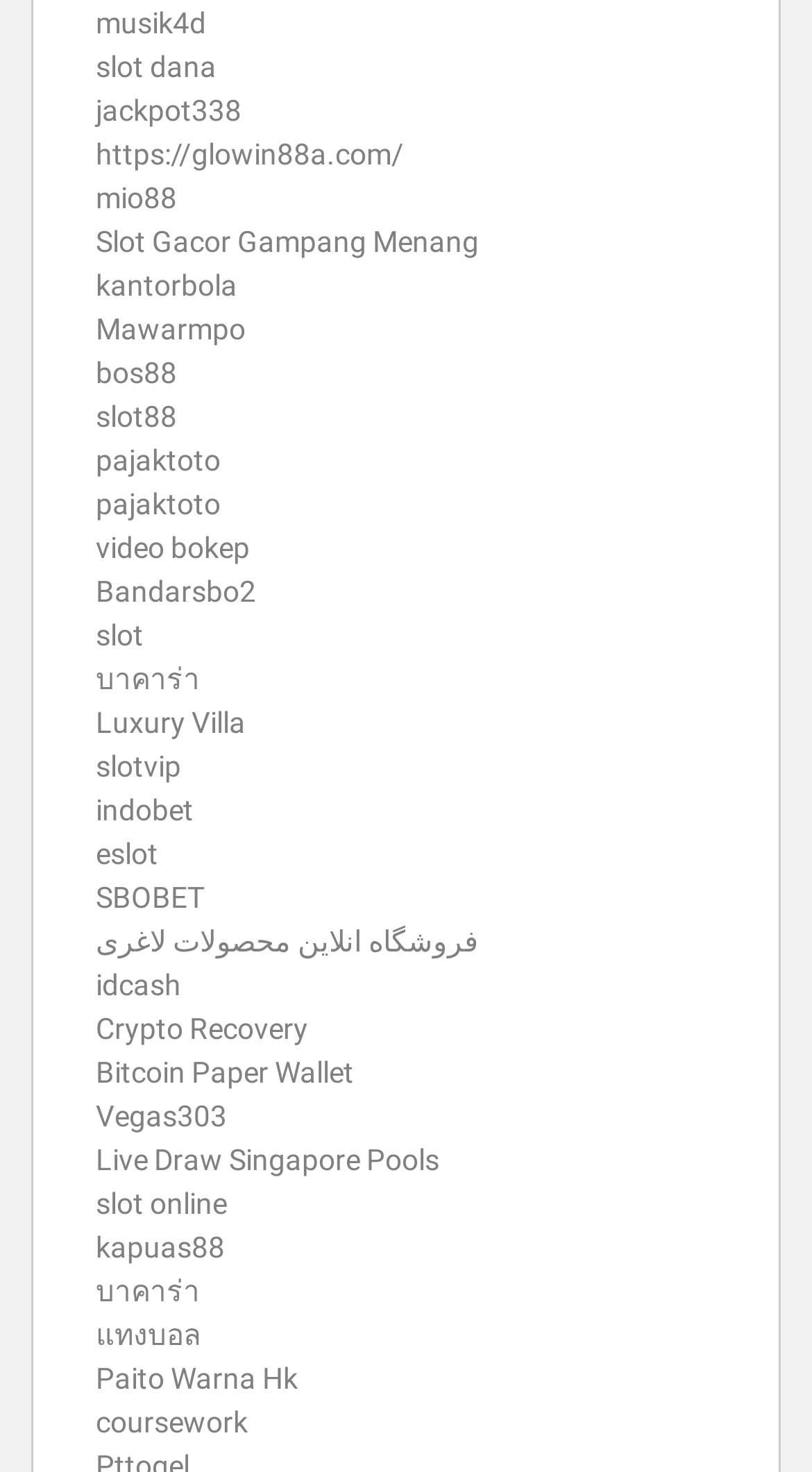Answer the question in a single word or phrase:
Are there any links related to cryptocurrency?

Yes